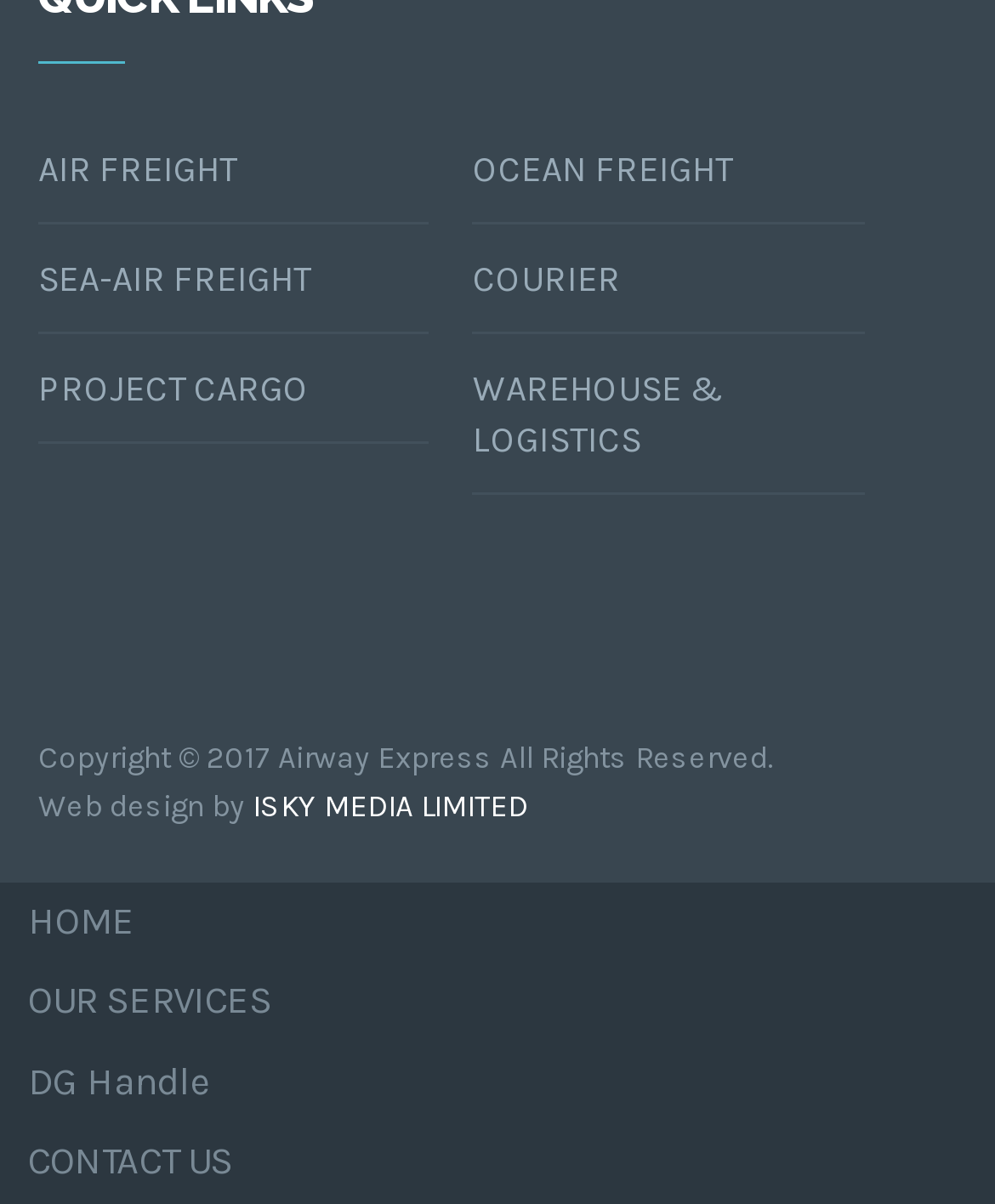Could you highlight the region that needs to be clicked to execute the instruction: "click on air freight"?

[0.038, 0.094, 0.432, 0.183]